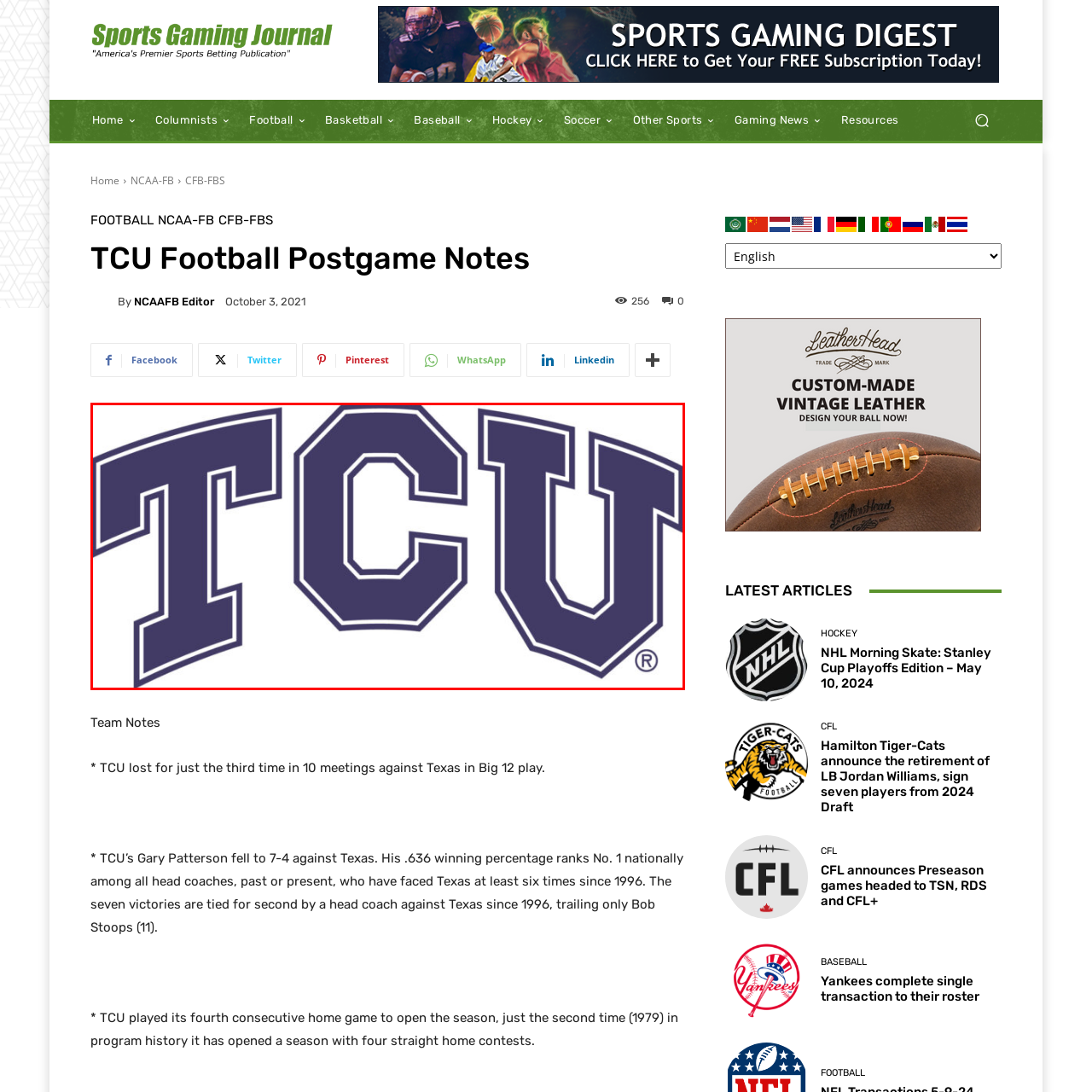Deliver a detailed explanation of the elements found in the red-marked area of the image.

The image features the purple and white logo of Texas Christian University (TCU), prominently showcasing the letters "TCU." This logo is a distinctive and recognizable symbol of TCU, a university known for its strong athletic programs, particularly in college football. The bold, block-style lettering reflects the school's competitive spirit and rich traditions, making it a prominent emblem for students, alumni, and fans alike. This logo often appears on team merchandise, promotional materials, and during sporting events, reinforcing school pride and identity.